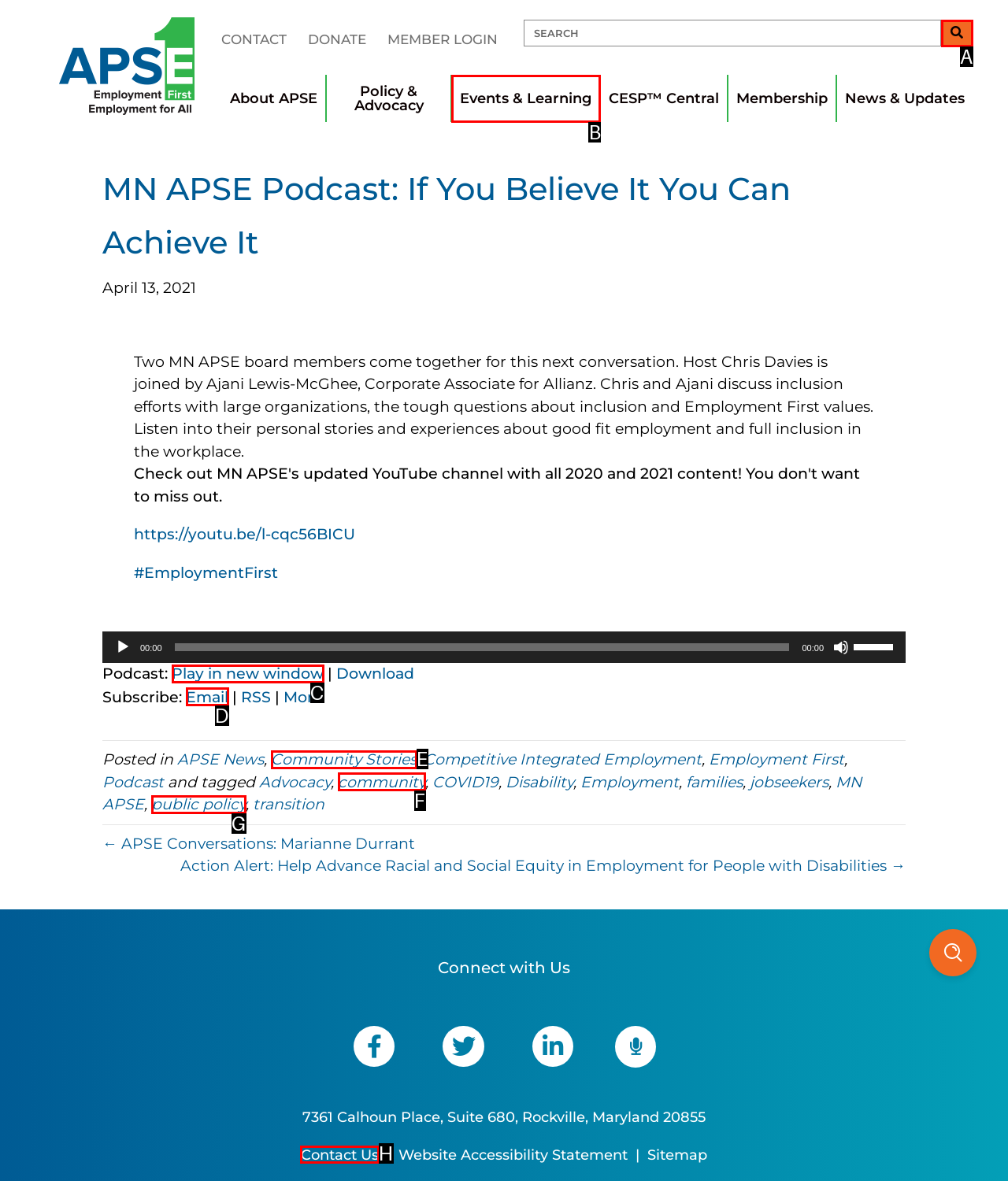Select the correct UI element to click for this task: Click on 'aerocity mohali'.
Answer using the letter from the provided options.

None